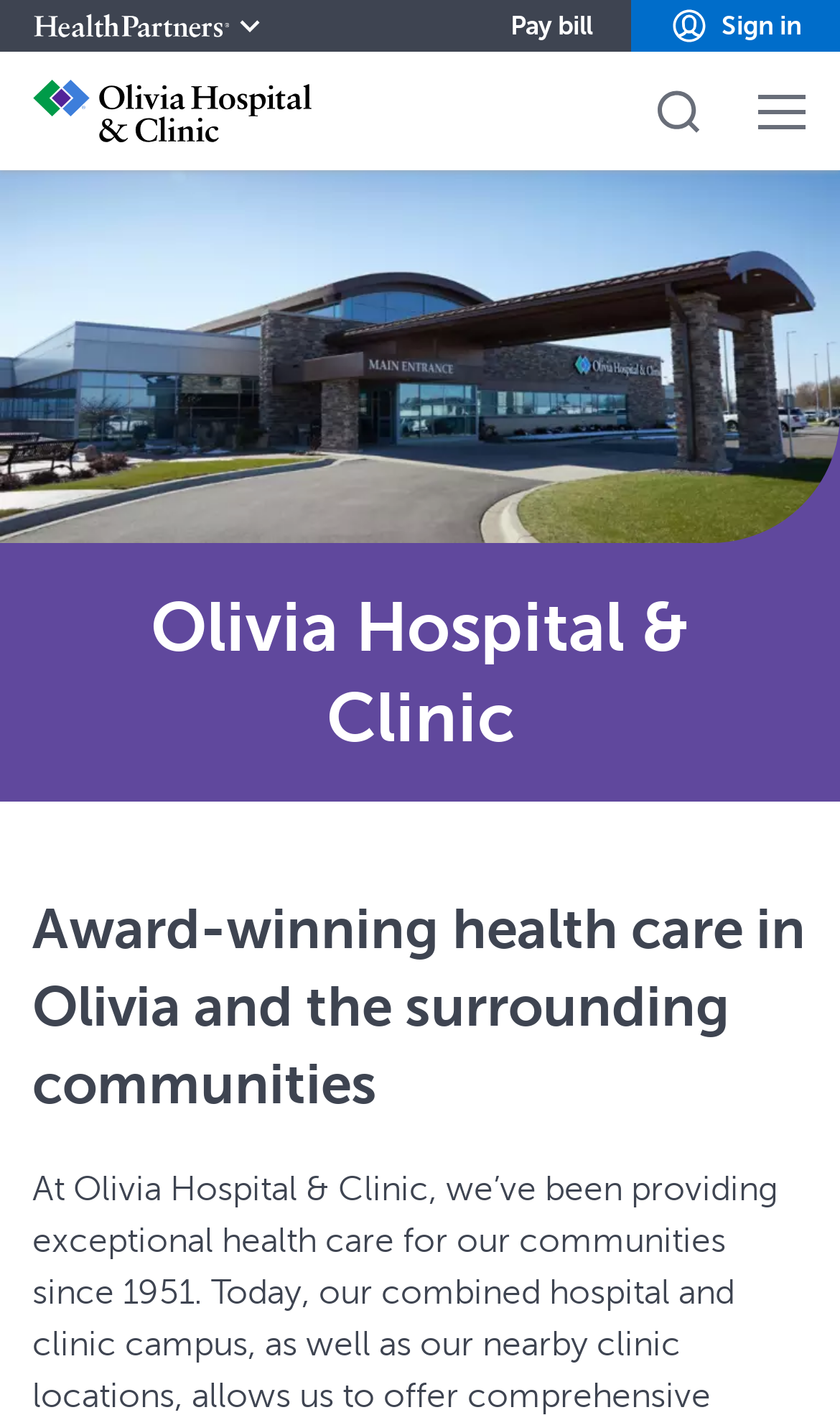Please locate the bounding box coordinates of the element that should be clicked to achieve the given instruction: "Pay your bill".

[0.608, 0.0, 0.705, 0.037]